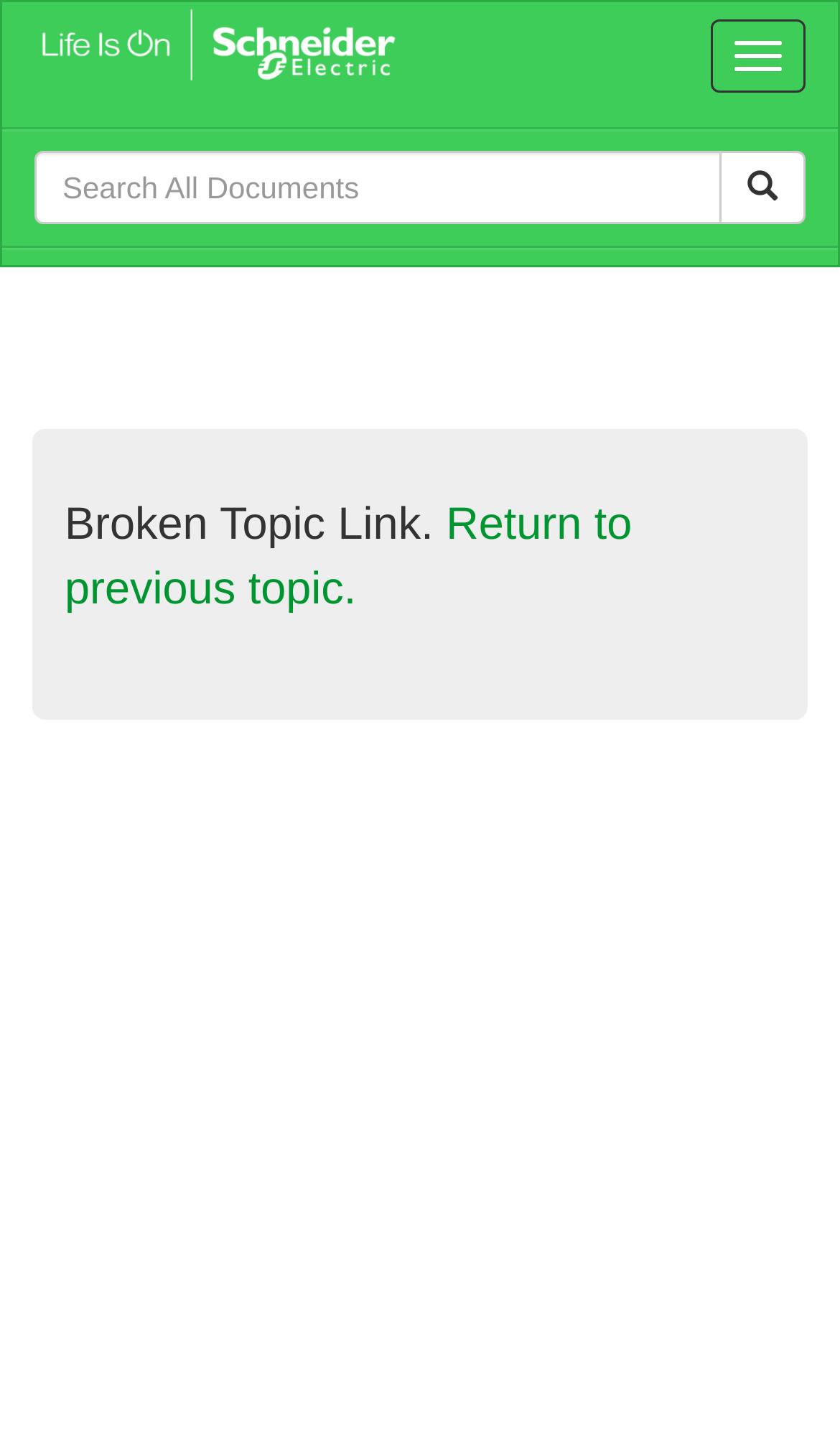Generate a thorough caption that explains the contents of the webpage.

The webpage is titled "Broken Topic Link" and appears to be a search page. At the top-right corner, there is a button with no text. On the top-left side, there is a link with an image beside it. The image takes up most of the link's width. 

Below the top elements, there is a search bar that spans almost the entire width of the page. The search bar contains a text box with a placeholder text "Search Term" and a button with a search icon on the right side. 

Further down, there is a small, empty space, followed by a heading that reads "Broken Topic Link." Below the heading, there is a link that says "Return to previous topic."